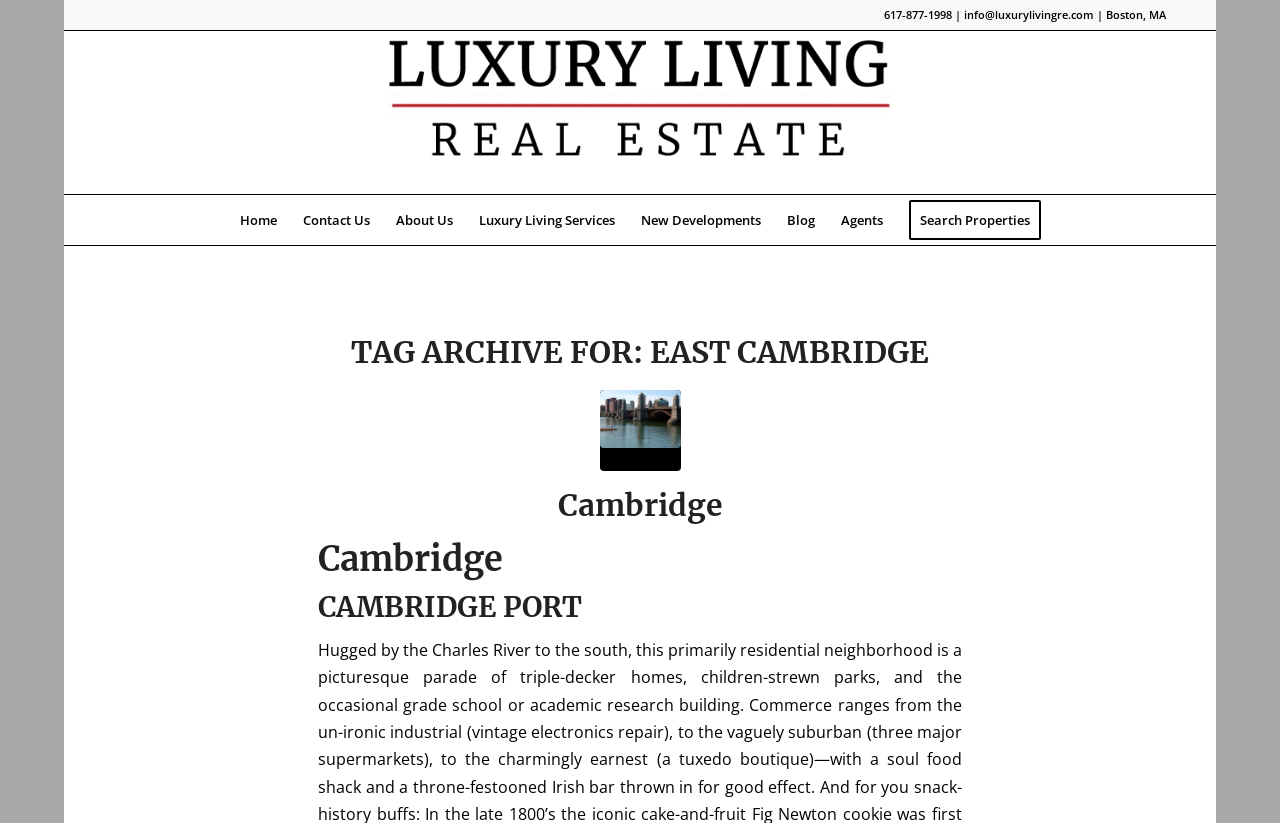Present a detailed account of what is displayed on the webpage.

The webpage is about East Cambridge Archives, a luxury living real estate company. At the top, there is a contact information section displaying the company's phone number, email, and location in Boston, MA. Below this section, there is a logo of Luxury Living RE, which is an image with a link to the company's homepage.

To the left of the logo, there is a vertical menu with seven items: Home, Contact Us, About Us, Luxury Living Services, New Developments, Blog, and Agents. Each menu item is a link to a corresponding webpage.

On the right side of the menu, there is a heading that reads "TAG ARCHIVE FOR: EAST CAMBRIDGE". Below this heading, there is a section with a link to "Cambridge" accompanied by an image of Cambridge. This section also contains a header with the title "Cambridge" and two more links to "Cambridge" and "CAMBRIDGE PORT".